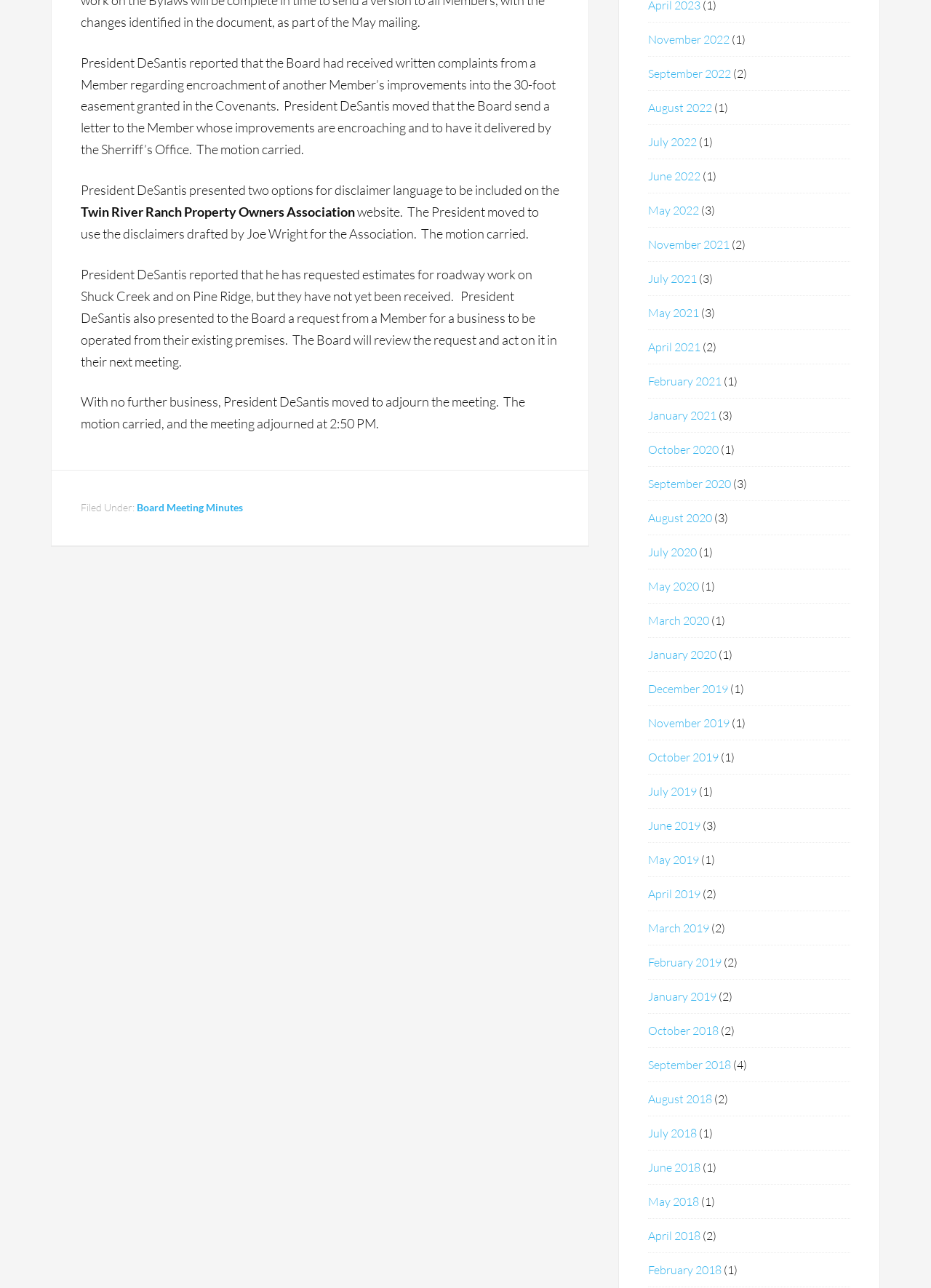What is the name of the association?
Please provide a comprehensive answer based on the visual information in the image.

I found the answer by looking at the static text element with the content 'Twin River Ranch Property Owners Association' which is located at the top of the webpage.